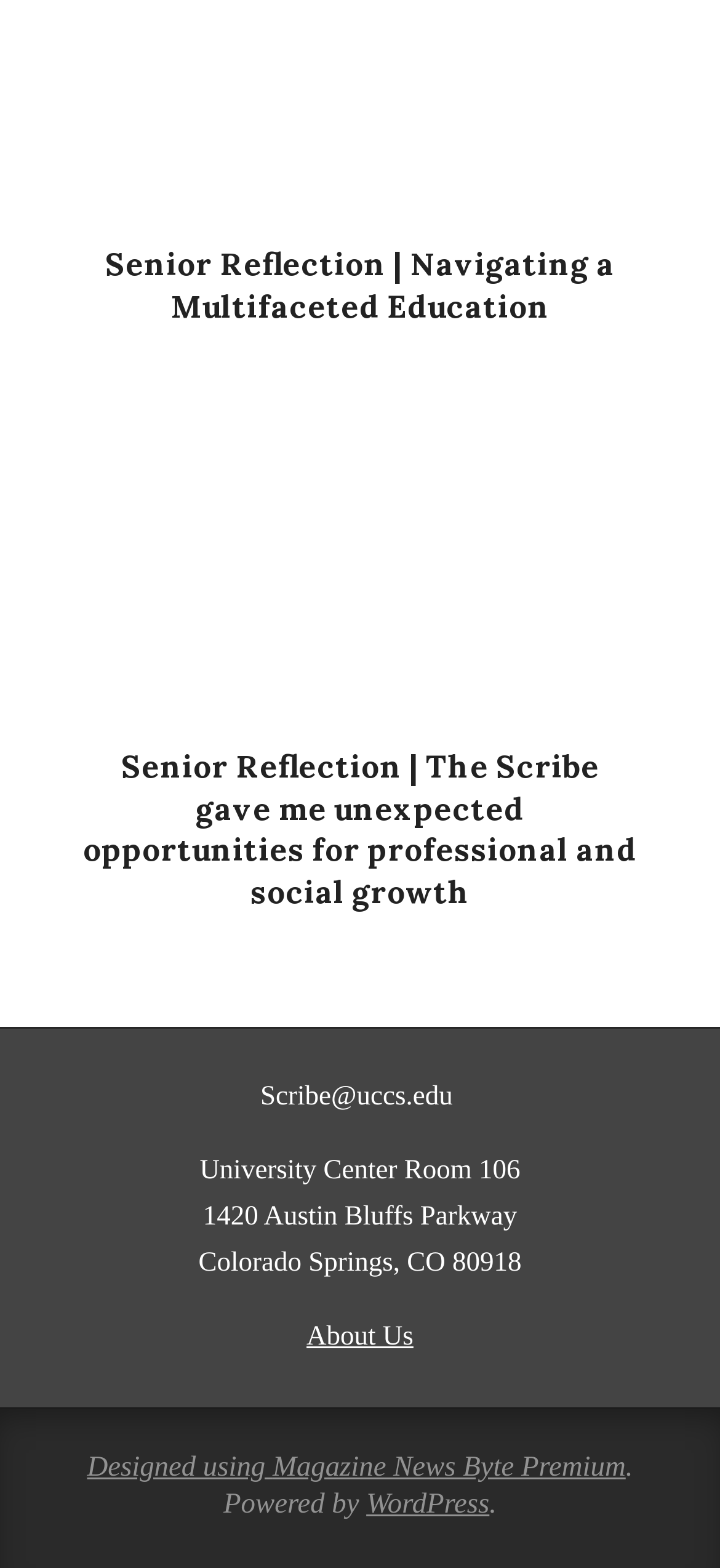What is the purpose of the link 'About Us'? Look at the image and give a one-word or short phrase answer.

To learn about the organization